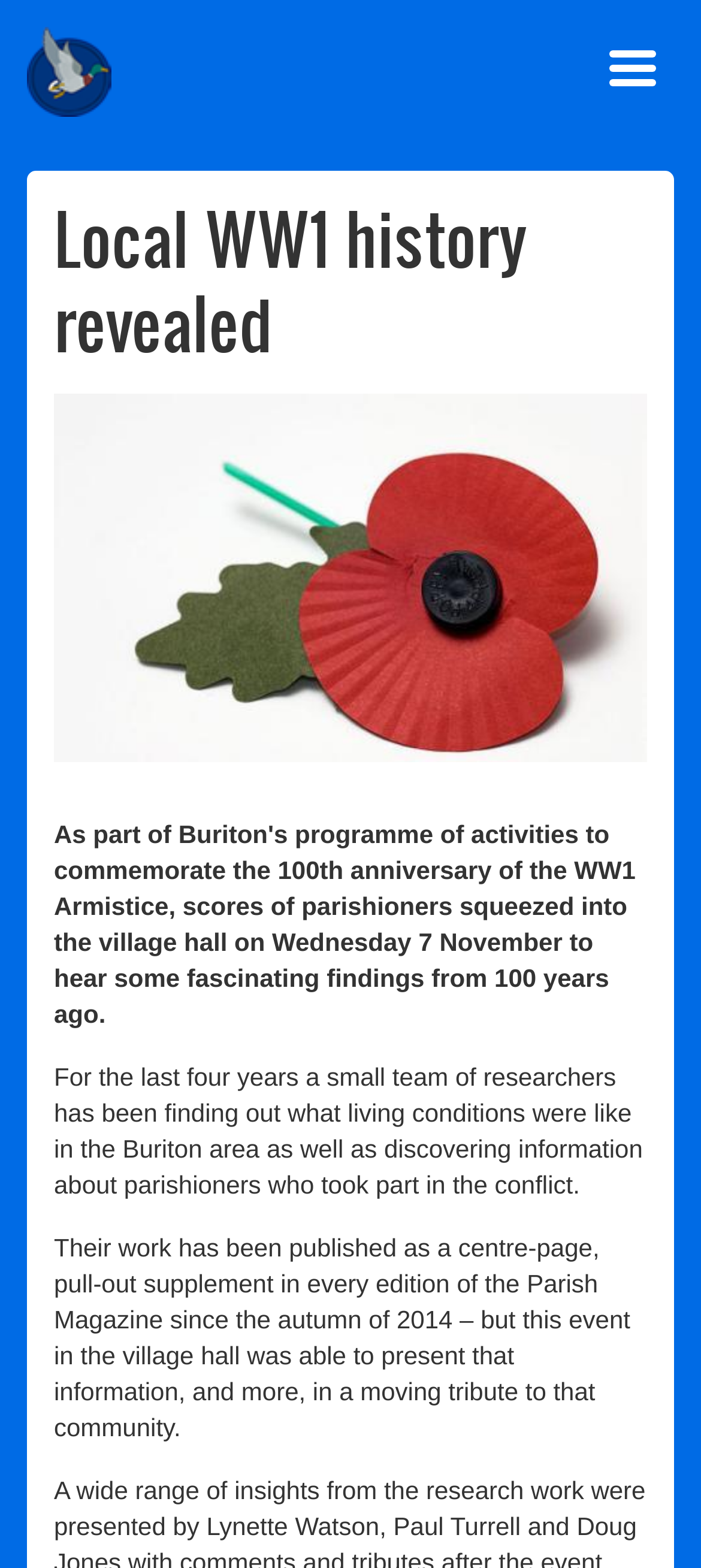Please determine the bounding box coordinates for the element with the description: "alt="Home"".

[0.038, 0.017, 0.159, 0.075]